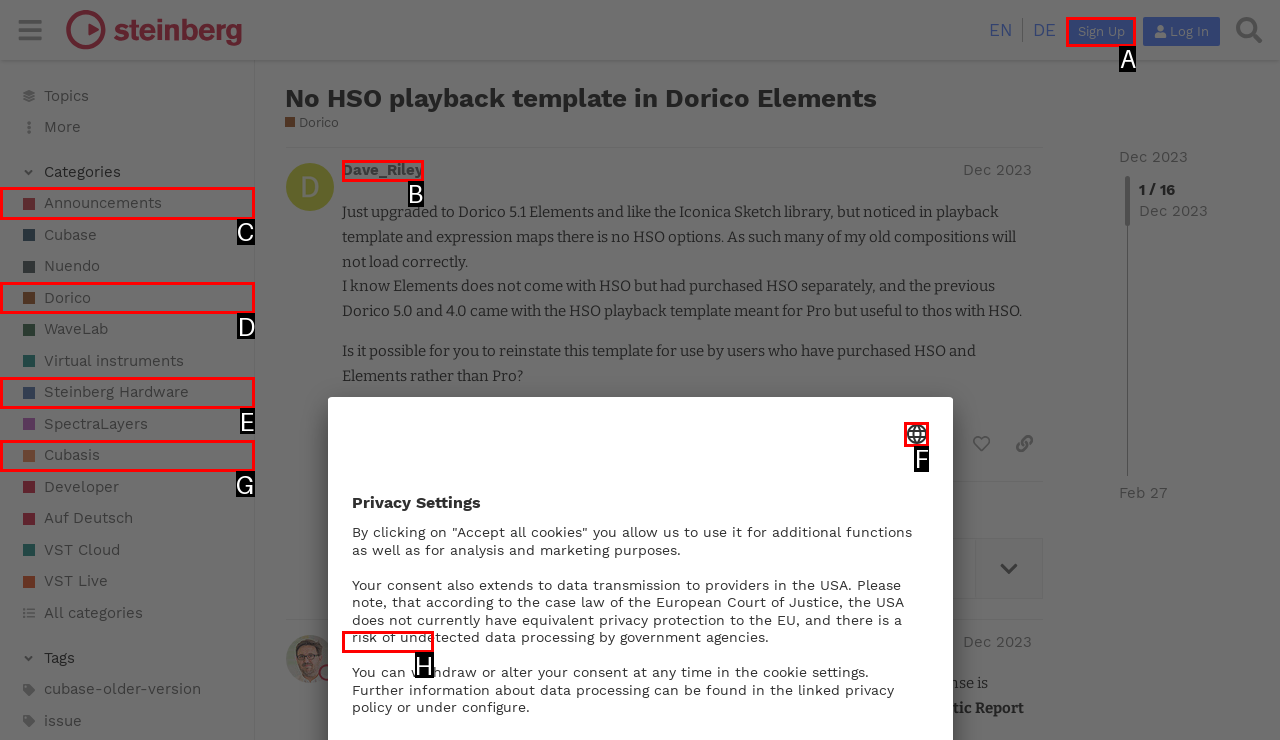Tell me which one HTML element I should click to complete the following task: View the 'Dorico' category Answer with the option's letter from the given choices directly.

D